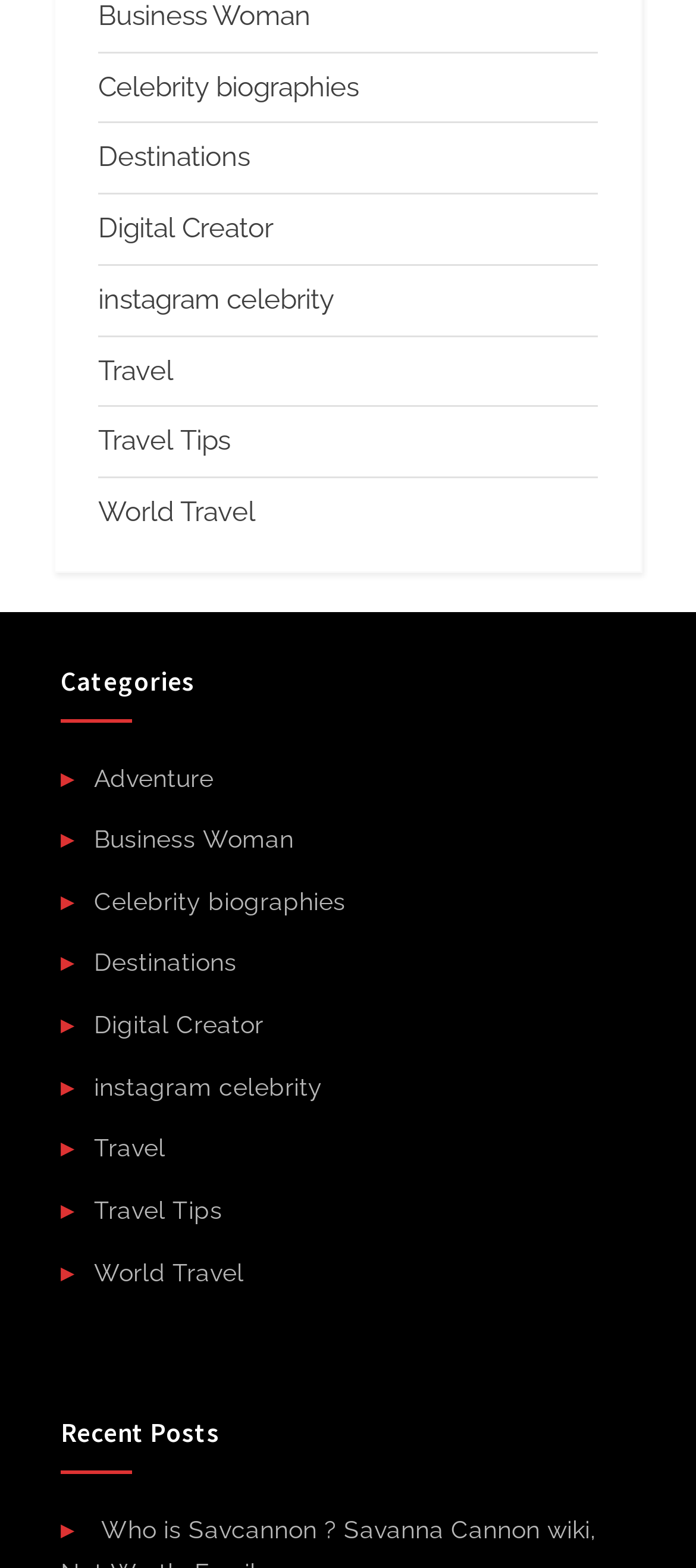Please determine the bounding box coordinates of the element to click on in order to accomplish the following task: "View Props Moving / Scenery Moving / Storage in Las Vegas". Ensure the coordinates are four float numbers ranging from 0 to 1, i.e., [left, top, right, bottom].

None